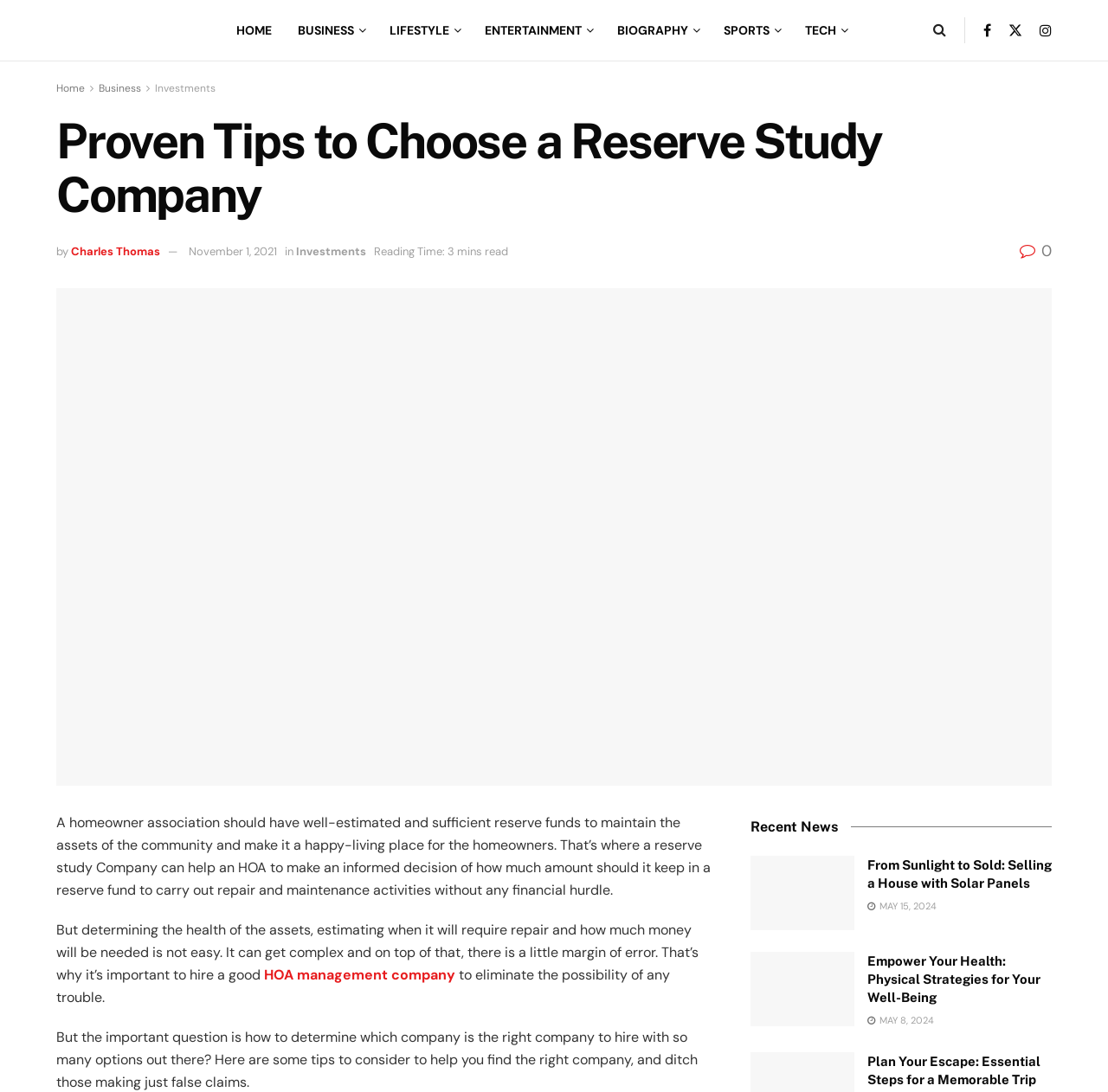Identify the title of the webpage and provide its text content.

Proven Tips to Choose a Reserve Study Company